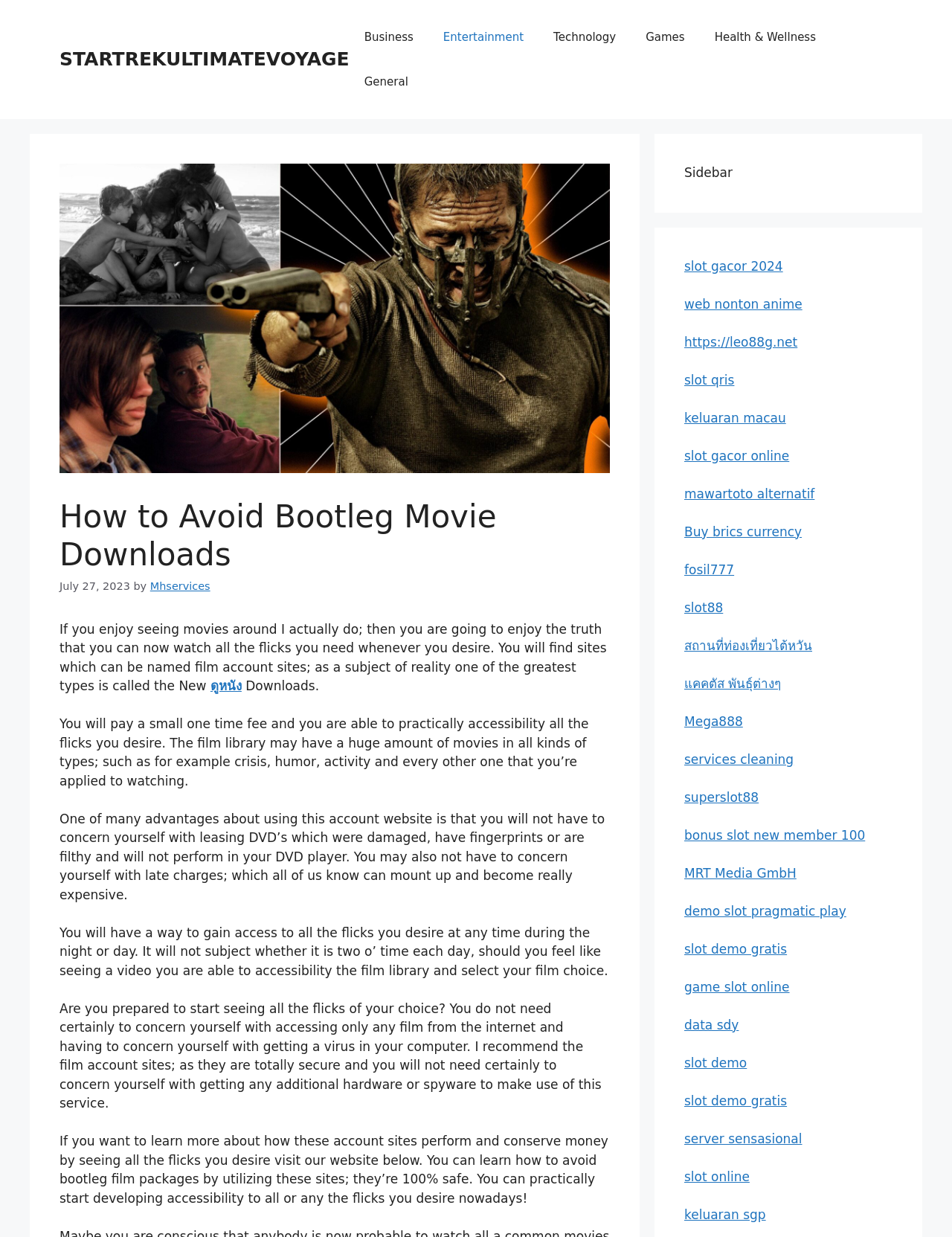Determine the bounding box coordinates of the clickable region to follow the instruction: "Click the 'Mhservices' link".

[0.158, 0.469, 0.221, 0.479]